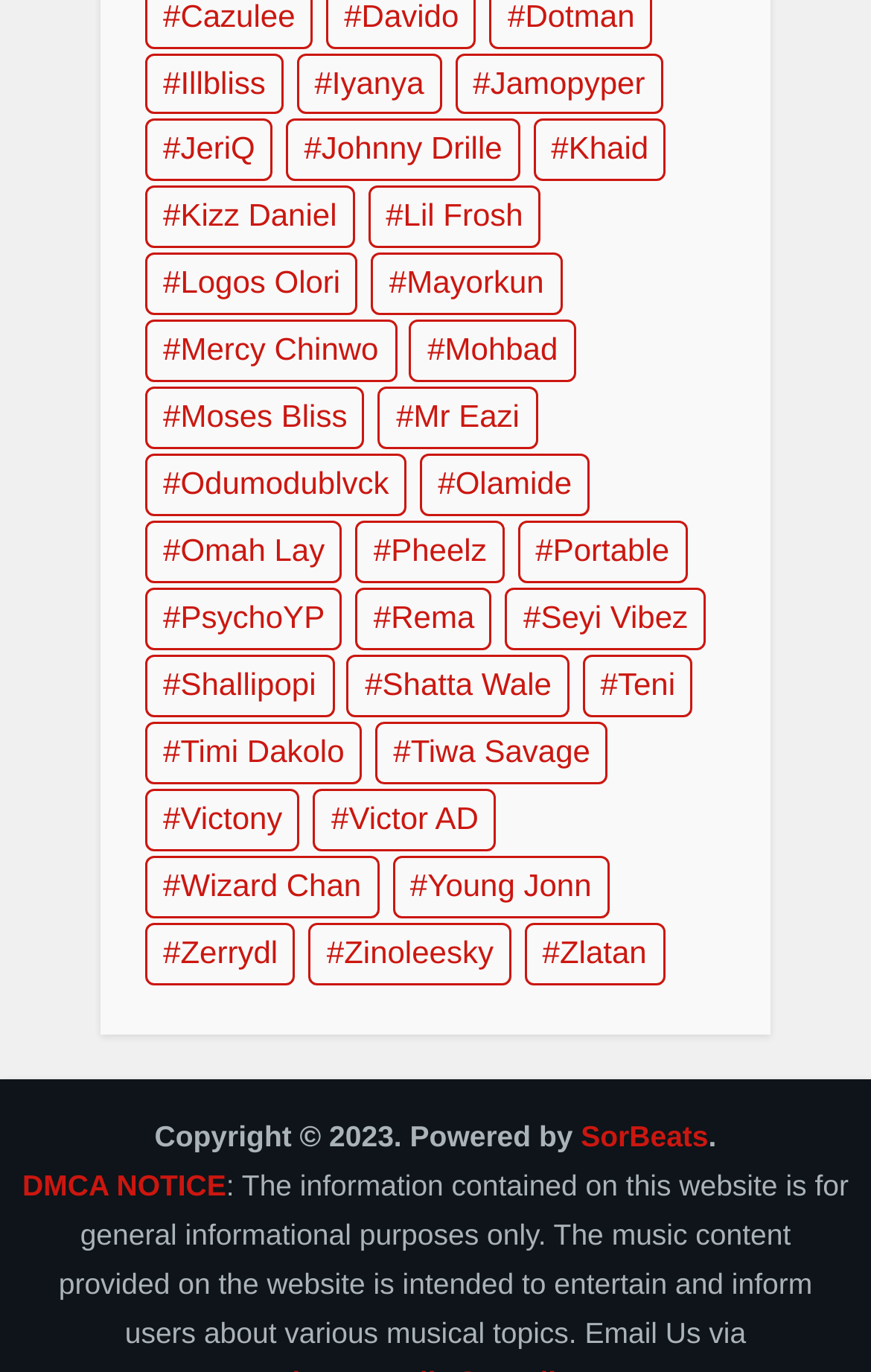Please provide a comprehensive answer to the question based on the screenshot: How many items does Johnny Drille have?

I found the answer by scanning the list of links on the webpage, which appear to be names of artists. I looked for the link corresponding to the artist 'Johnny Drille' and found that it has 24 items in parentheses.